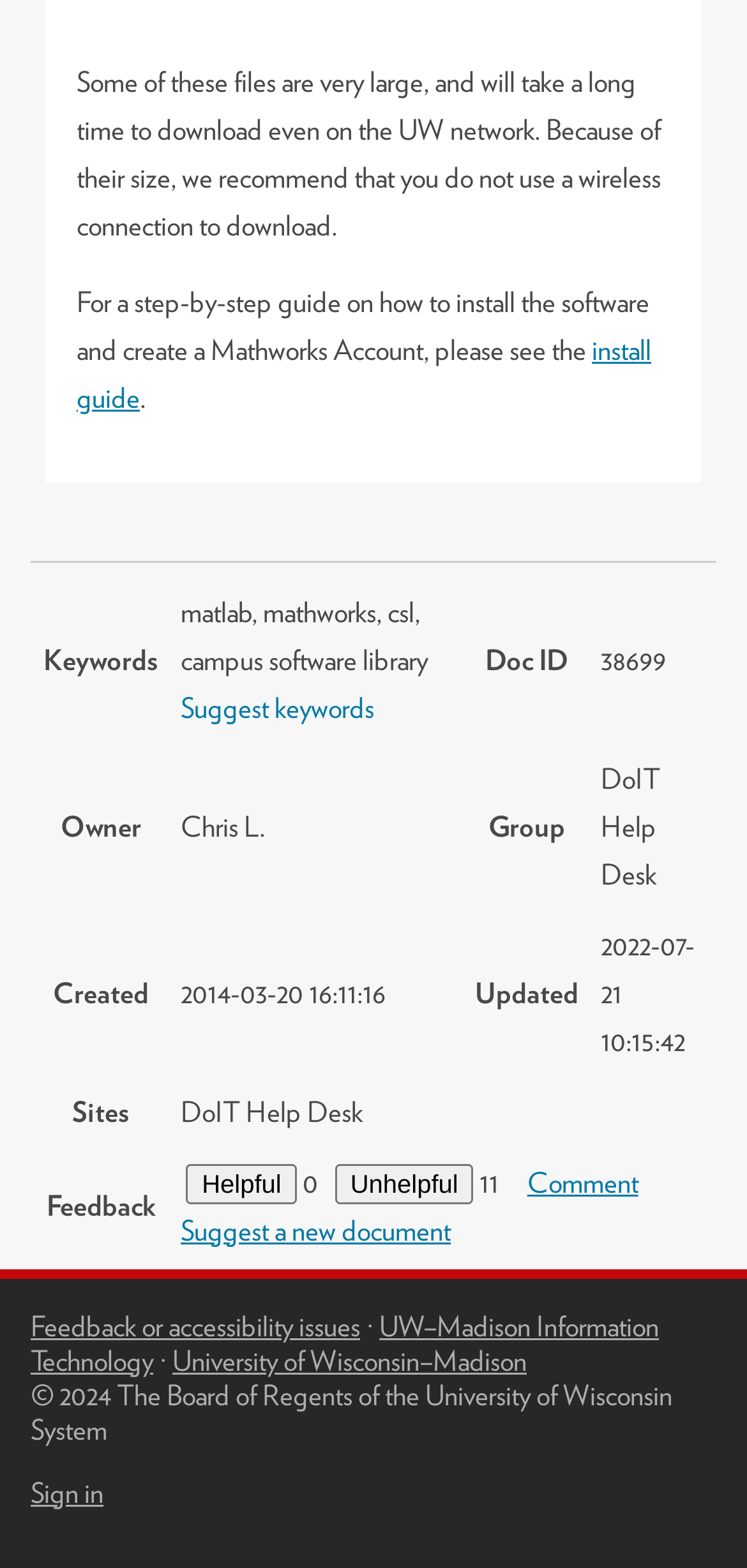Please identify the bounding box coordinates of the clickable area that will allow you to execute the instruction: "view the install guide".

[0.103, 0.213, 0.872, 0.265]